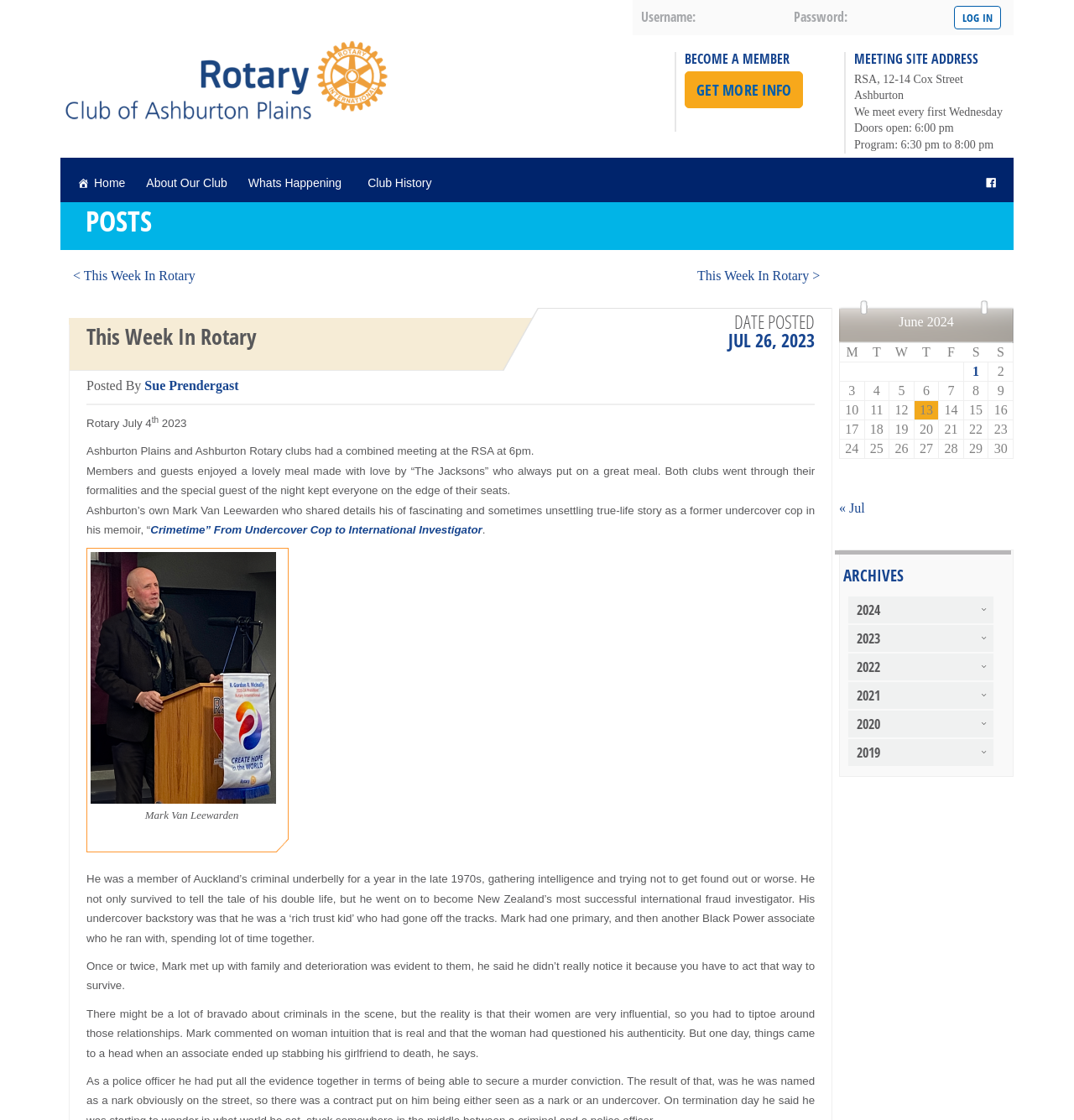Please reply to the following question with a single word or a short phrase:
What is the date of the post 'This Week In Rotary'?

JUL 26, 2023